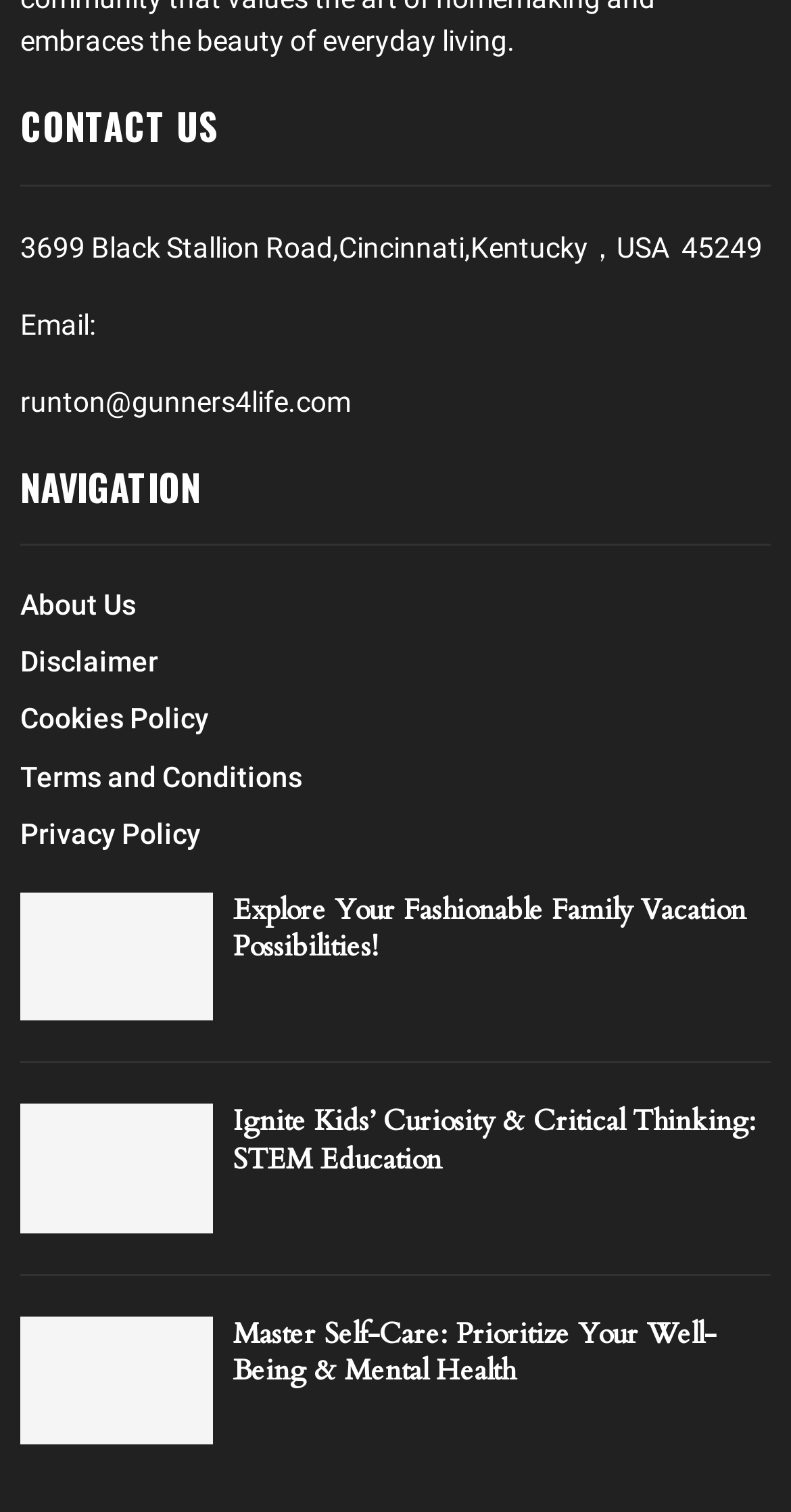Please locate the bounding box coordinates of the element that should be clicked to complete the given instruction: "contact us".

[0.026, 0.069, 0.974, 0.122]